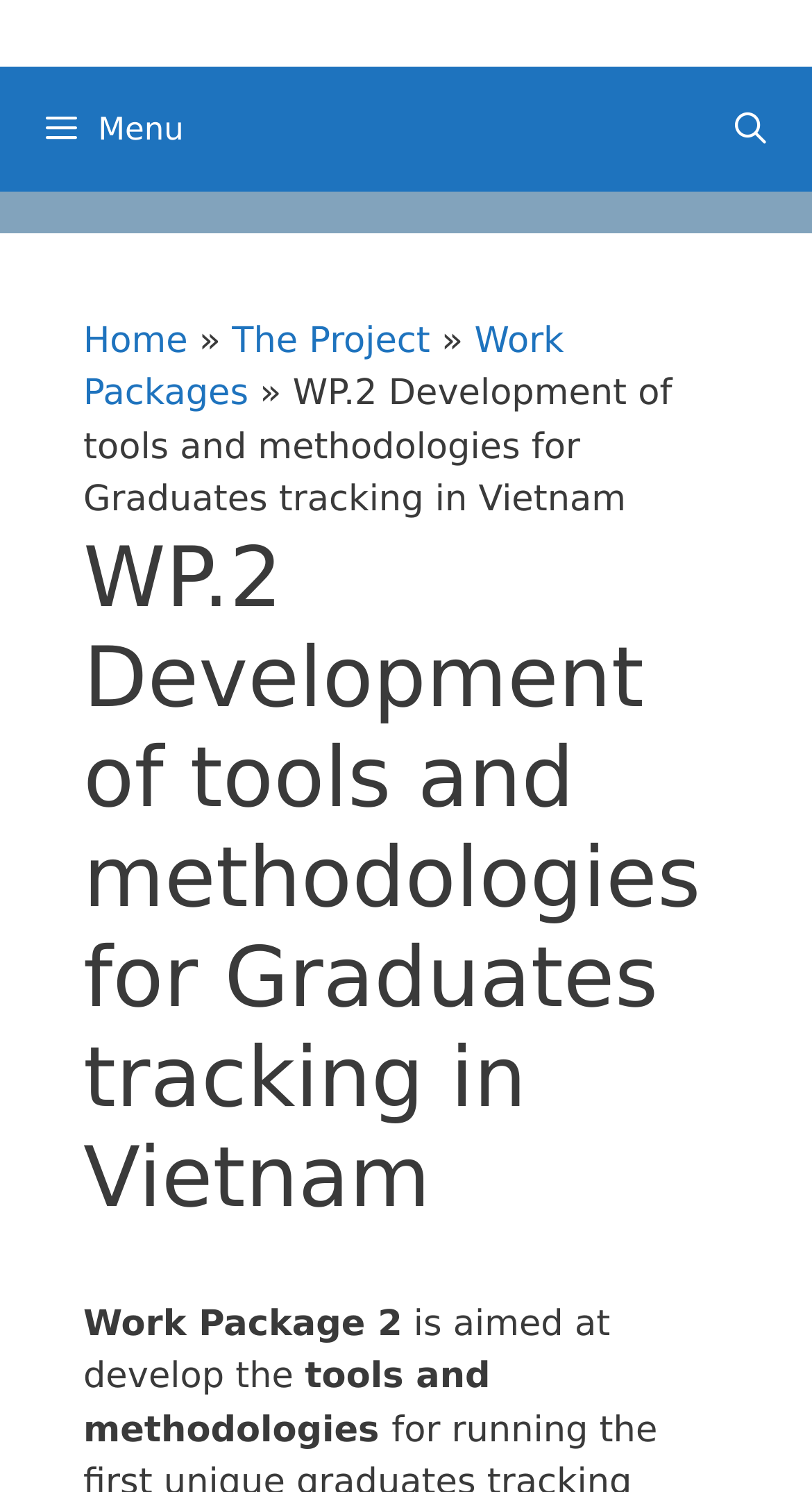From the given element description: "The Project", find the bounding box for the UI element. Provide the coordinates as four float numbers between 0 and 1, in the order [left, top, right, bottom].

[0.286, 0.215, 0.53, 0.243]